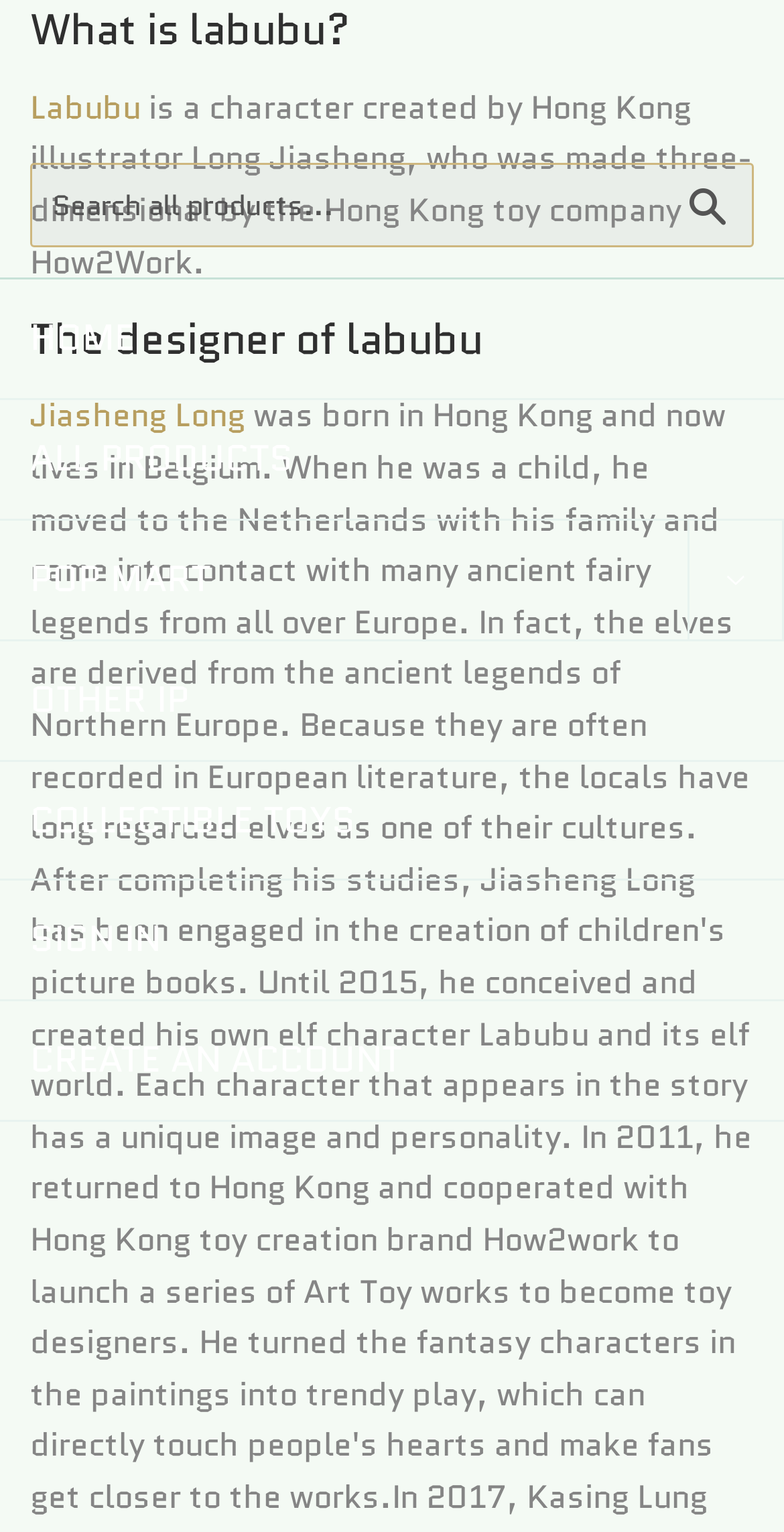Please determine the bounding box coordinates of the element to click on in order to accomplish the following task: "Search all products". Ensure the coordinates are four float numbers ranging from 0 to 1, i.e., [left, top, right, bottom].

[0.038, 0.107, 0.962, 0.162]